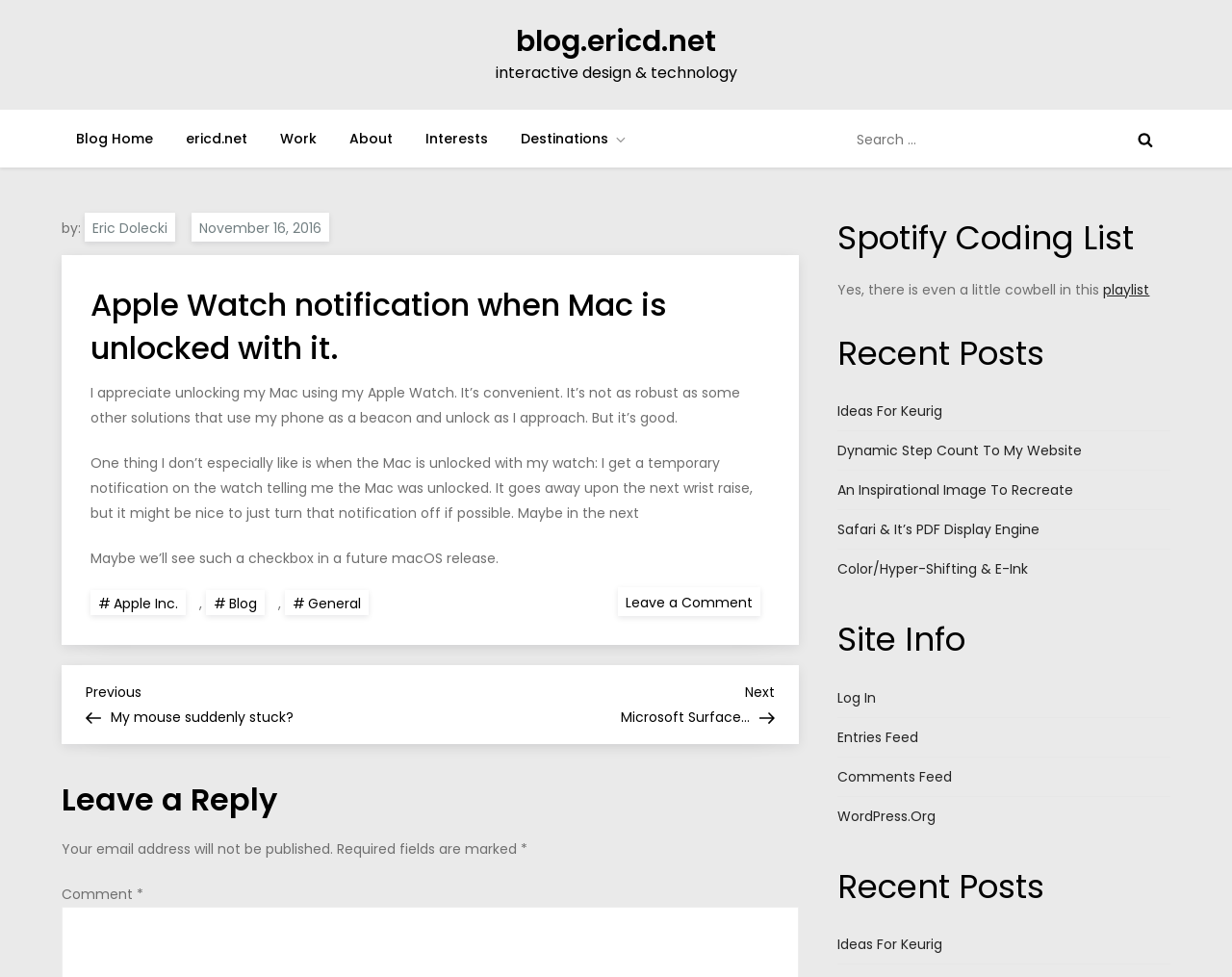Give a one-word or one-phrase response to the question: 
What is the purpose of the search box?

To search for content